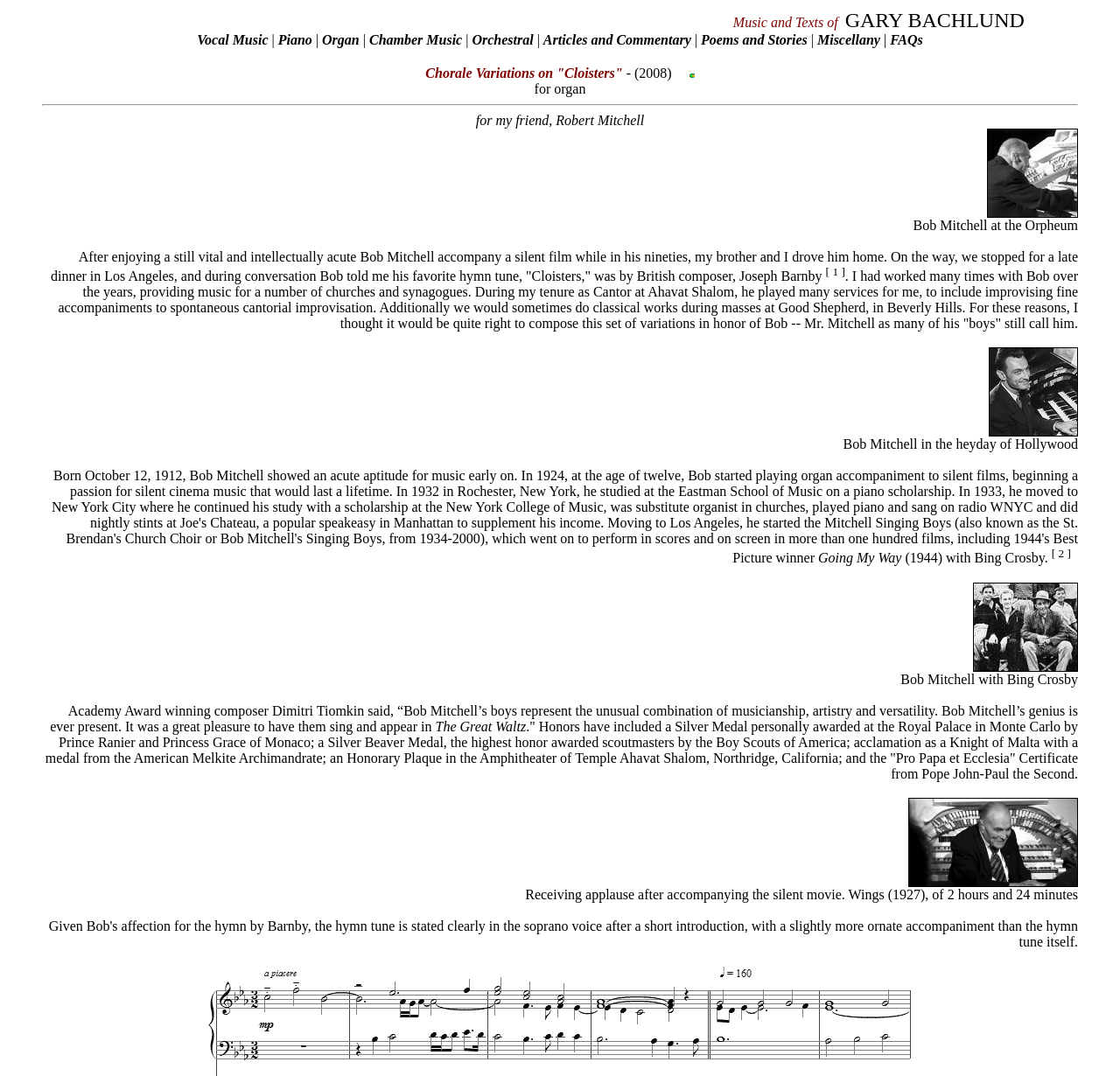What is the name of the award mentioned in the text?
Answer the question with a single word or phrase derived from the image.

Academy Award